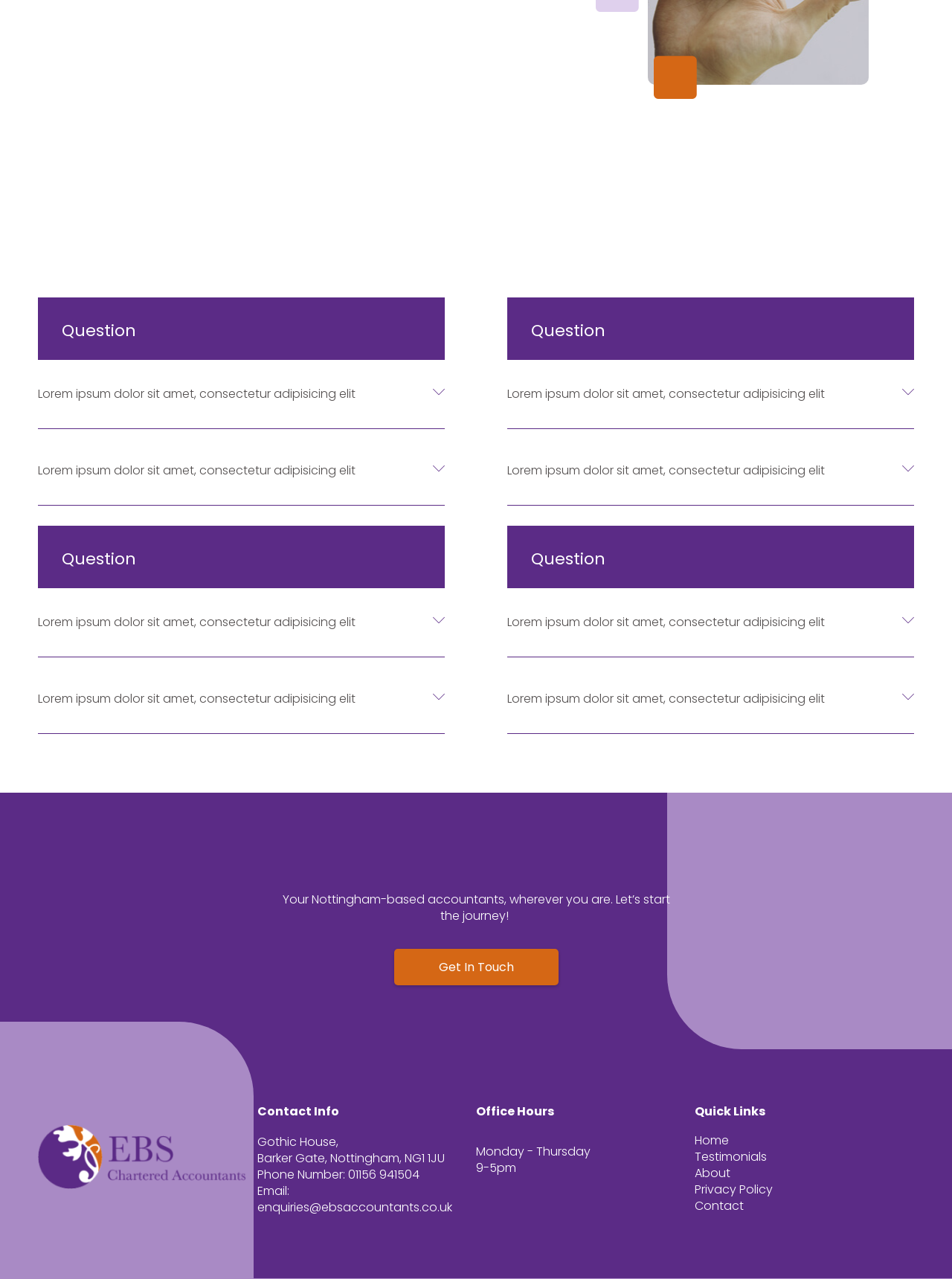Locate the bounding box coordinates of the area that needs to be clicked to fulfill the following instruction: "Click the 'Phone Number: 01156 941504' link". The coordinates should be in the format of four float numbers between 0 and 1, namely [left, top, right, bottom].

[0.27, 0.912, 0.5, 0.925]